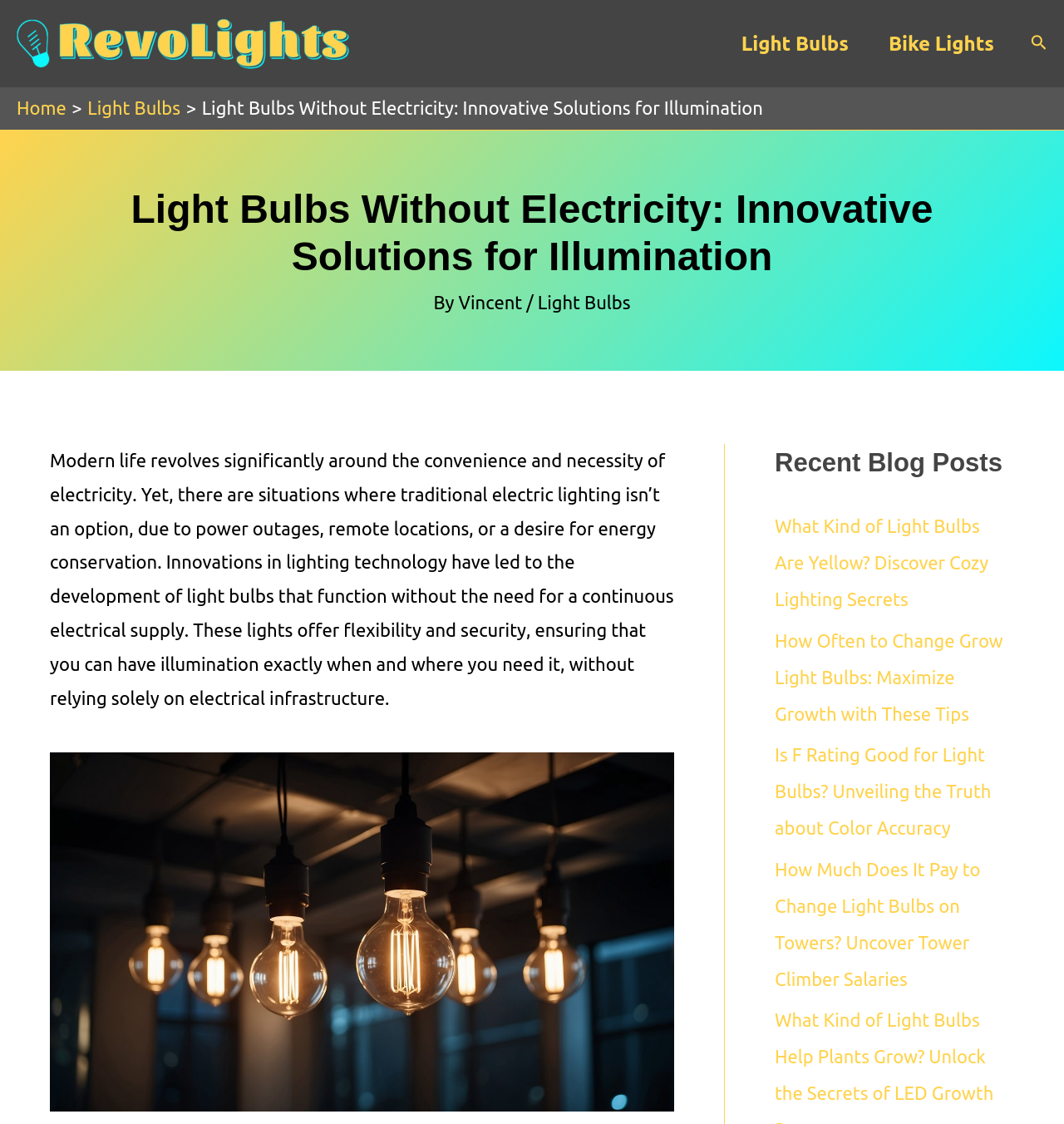Please identify the bounding box coordinates of the area that needs to be clicked to follow this instruction: "Read the post about What Kind of Light Bulbs Are Yellow".

[0.728, 0.459, 0.929, 0.542]